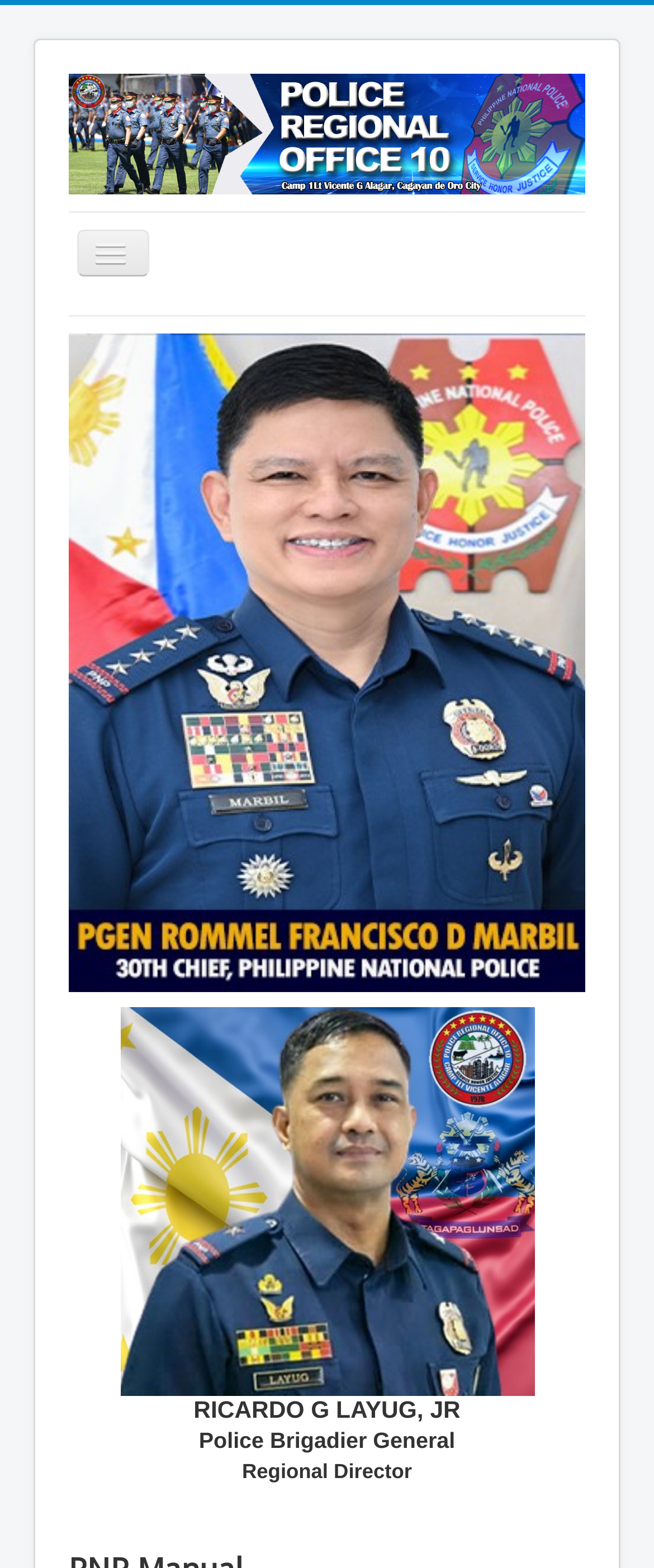Please specify the bounding box coordinates of the region to click in order to perform the following instruction: "View items by Bandyopadhyay, Subhayu".

None